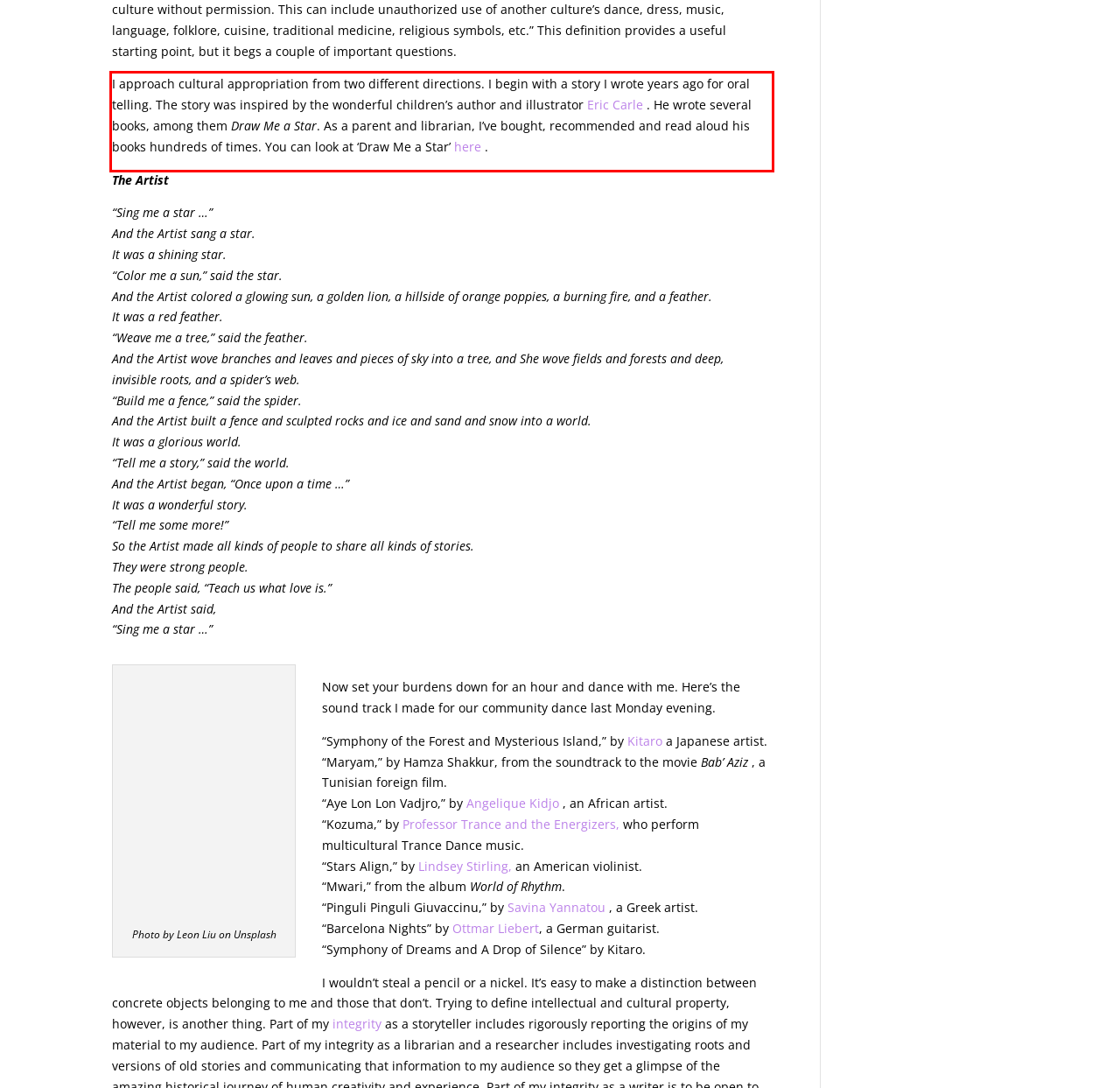Given a screenshot of a webpage containing a red bounding box, perform OCR on the text within this red bounding box and provide the text content.

I approach cultural appropriation from two different directions. I begin with a story I wrote years ago for oral telling. The story was inspired by the wonderful children’s author and illustrator Eric Carle . He wrote several books, among them Draw Me a Star. As a parent and librarian, I’ve bought, recommended and read aloud his books hundreds of times. You can look at ‘Draw Me a Star’ here .